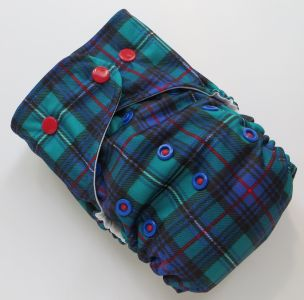Using the details in the image, give a detailed response to the question below:
What is the purpose of the snap-down rise system?

The caption states that the diaper features a snap-down rise system that adjusts from 15" to 19", which suggests that the purpose of this system is to provide adjustability in the rise of the diaper.